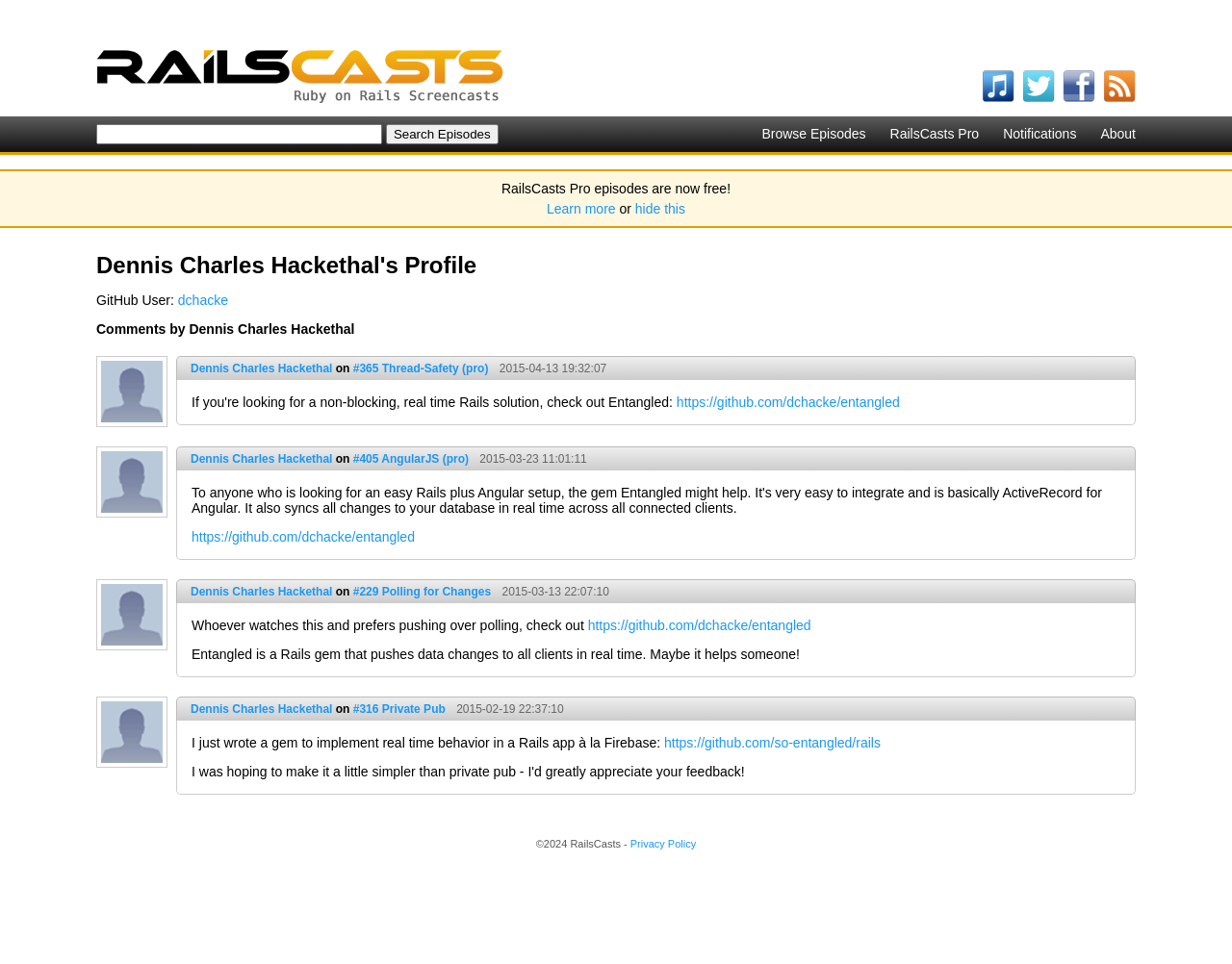Find the bounding box coordinates of the clickable element required to execute the following instruction: "Check the privacy policy". Provide the coordinates as four float numbers between 0 and 1, i.e., [left, top, right, bottom].

[0.512, 0.869, 0.565, 0.881]